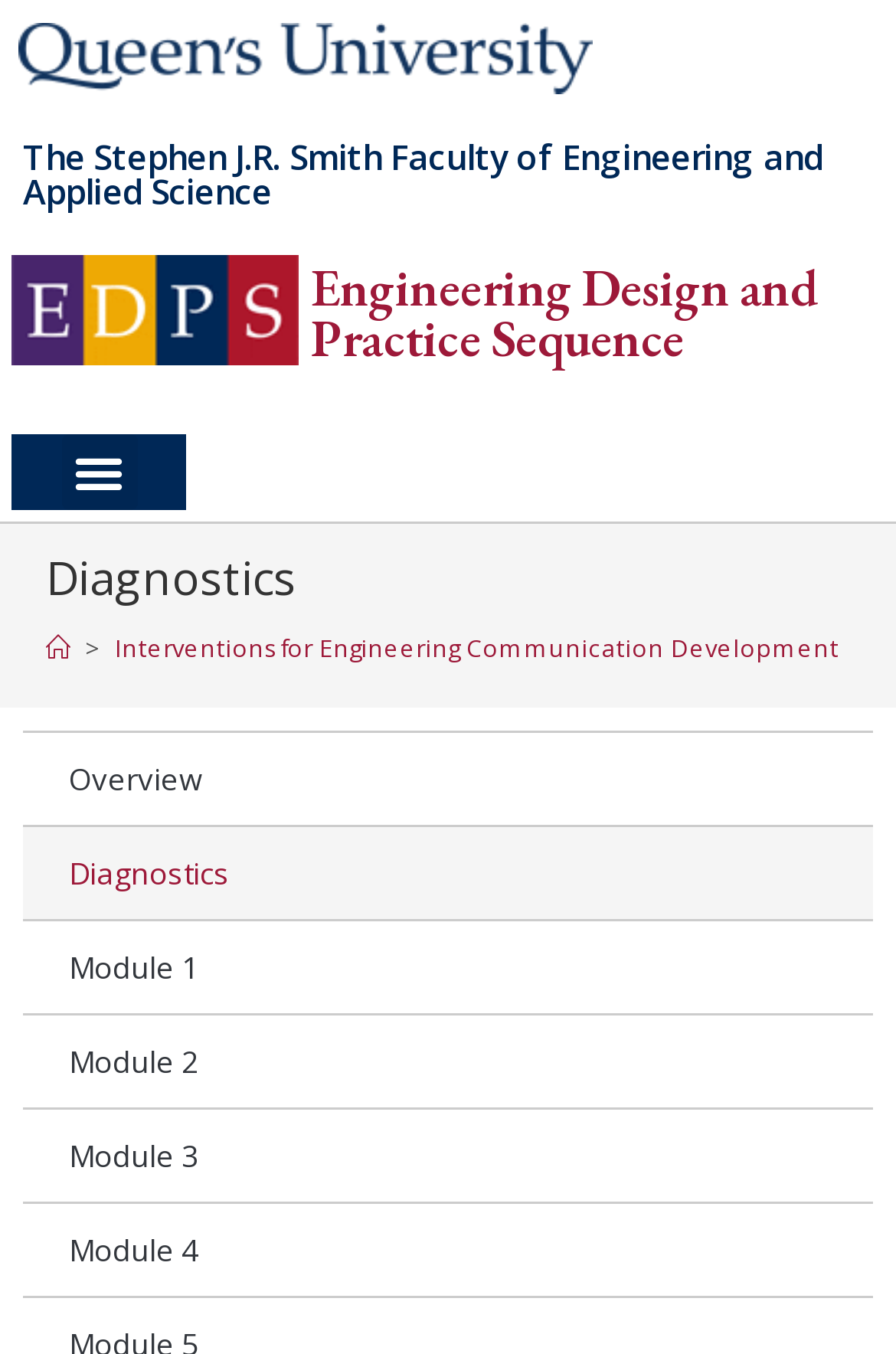Identify and generate the primary title of the webpage.

Engineering Design and Practice Sequence